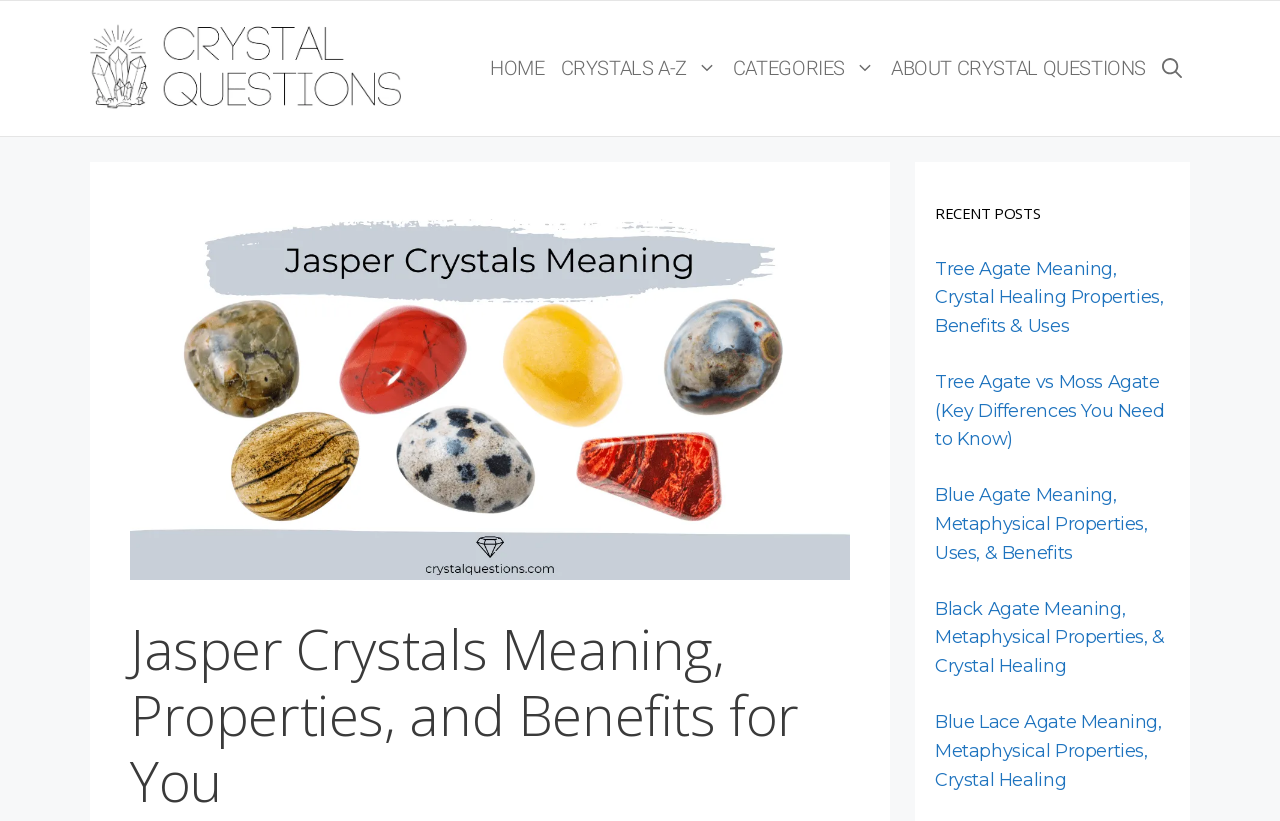Provide a comprehensive caption for the webpage.

The webpage is about Jasper crystals, focusing on their meaning, properties, and benefits. At the top, there is a navigation bar with several links, including "Crystal Questions", "HOME", "CRYSTALS A-Z", "CATEGORIES", and "ABOUT CRYSTAL QUESTIONS". These links are positioned horizontally, with "Crystal Questions" on the left and "ABOUT CRYSTAL QUESTIONS" on the right.

Below the navigation bar, there is a large image related to Jasper crystals, taking up most of the width of the page. Above this image, there is a heading that reads "Jasper Crystals Meaning, Properties, and Benefits for You", which is the title of the webpage.

To the right of the image, there is a section titled "RECENT POSTS", which lists five links to other articles about different types of Agate crystals, including Tree Agate, Moss Agate, Blue Agate, Black Agate, and Blue Lace Agate. These links are stacked vertically, with the first one starting from the top and the last one at the bottom.

Overall, the webpage has a clear structure, with a prominent image and title at the top, followed by a section of links to related articles. The navigation bar at the top provides easy access to other parts of the website.